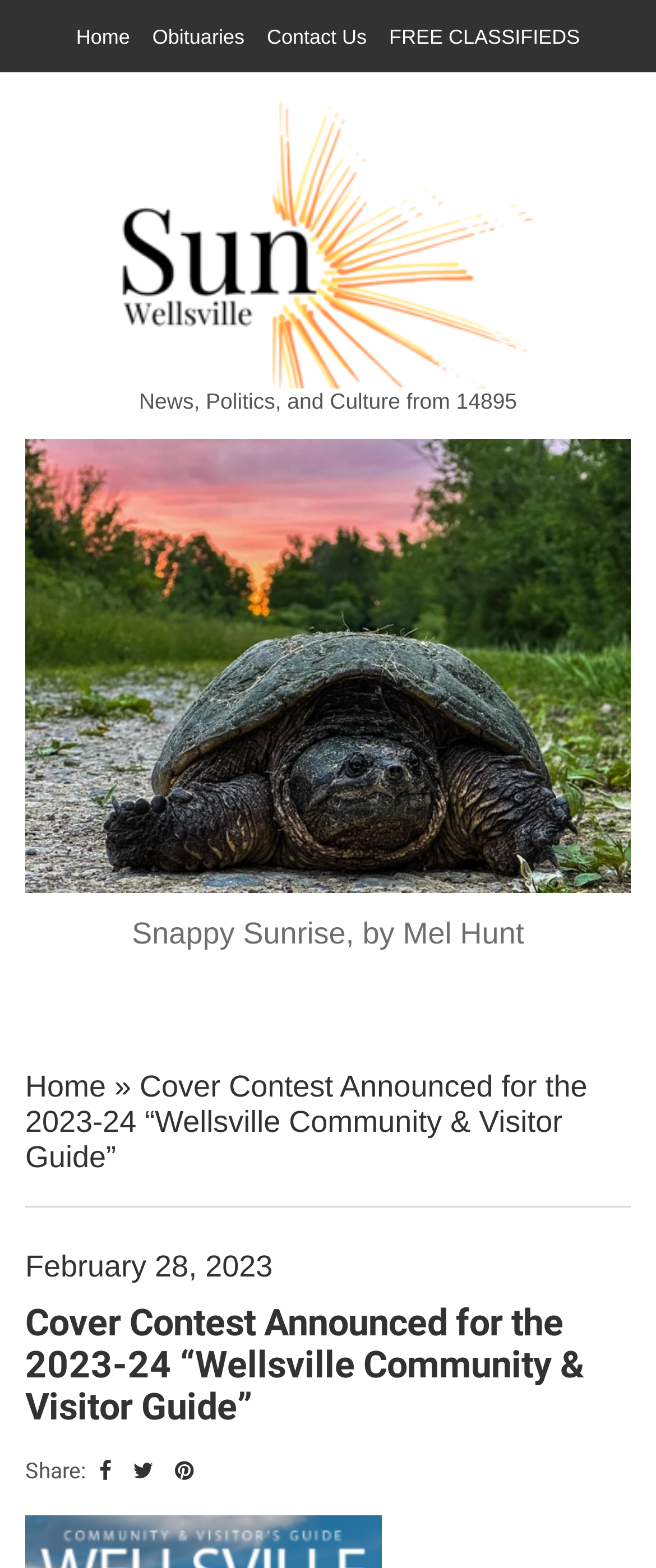Provide your answer in a single word or phrase: 
What is the title of the article?

Cover Contest Announced for the 2023-24 “Wellsville Community & Visitor Guide”